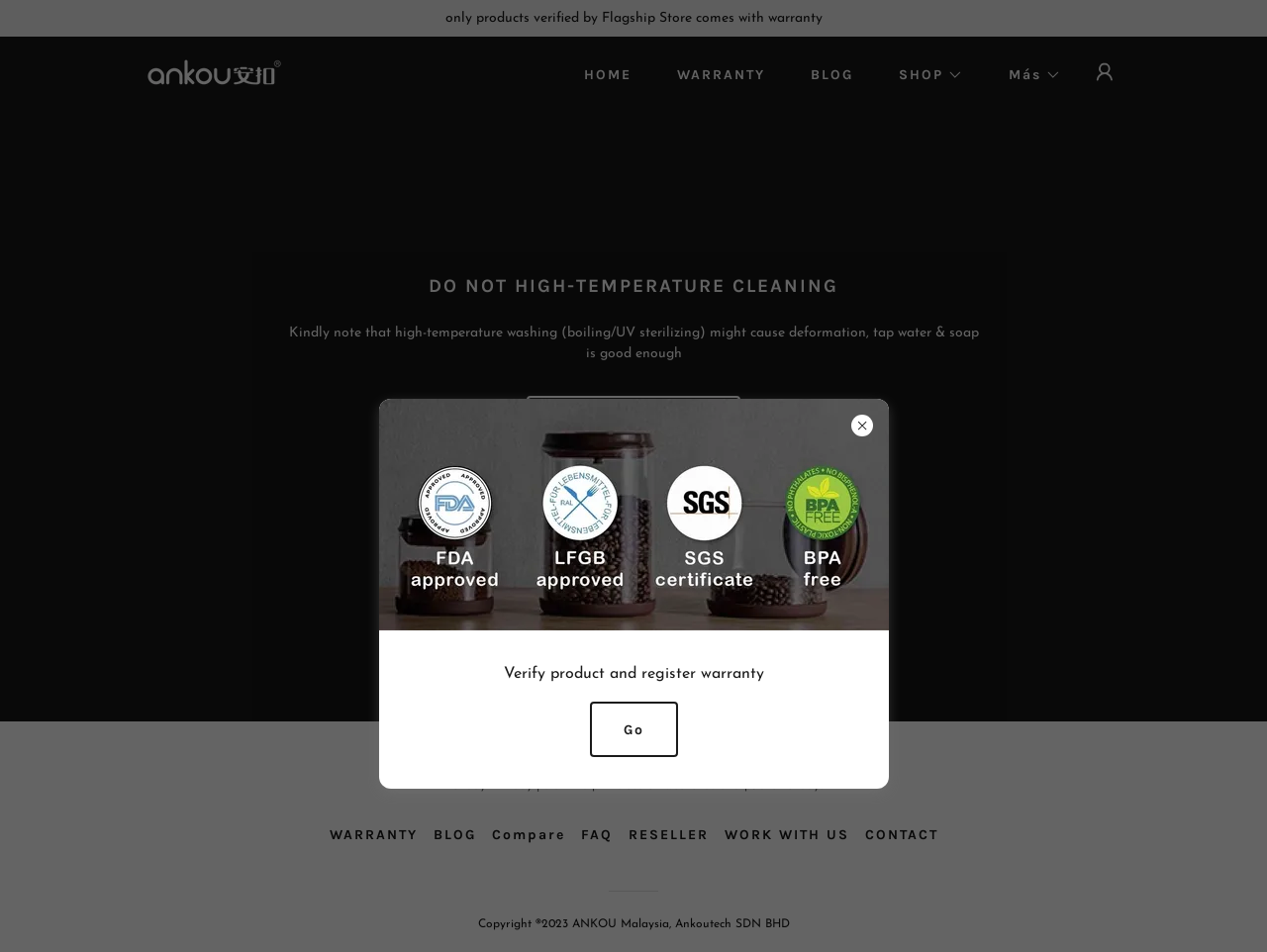Locate the bounding box coordinates of the element's region that should be clicked to carry out the following instruction: "Click 'buying me a coffee!' to support the developer". The coordinates need to be four float numbers between 0 and 1, i.e., [left, top, right, bottom].

None